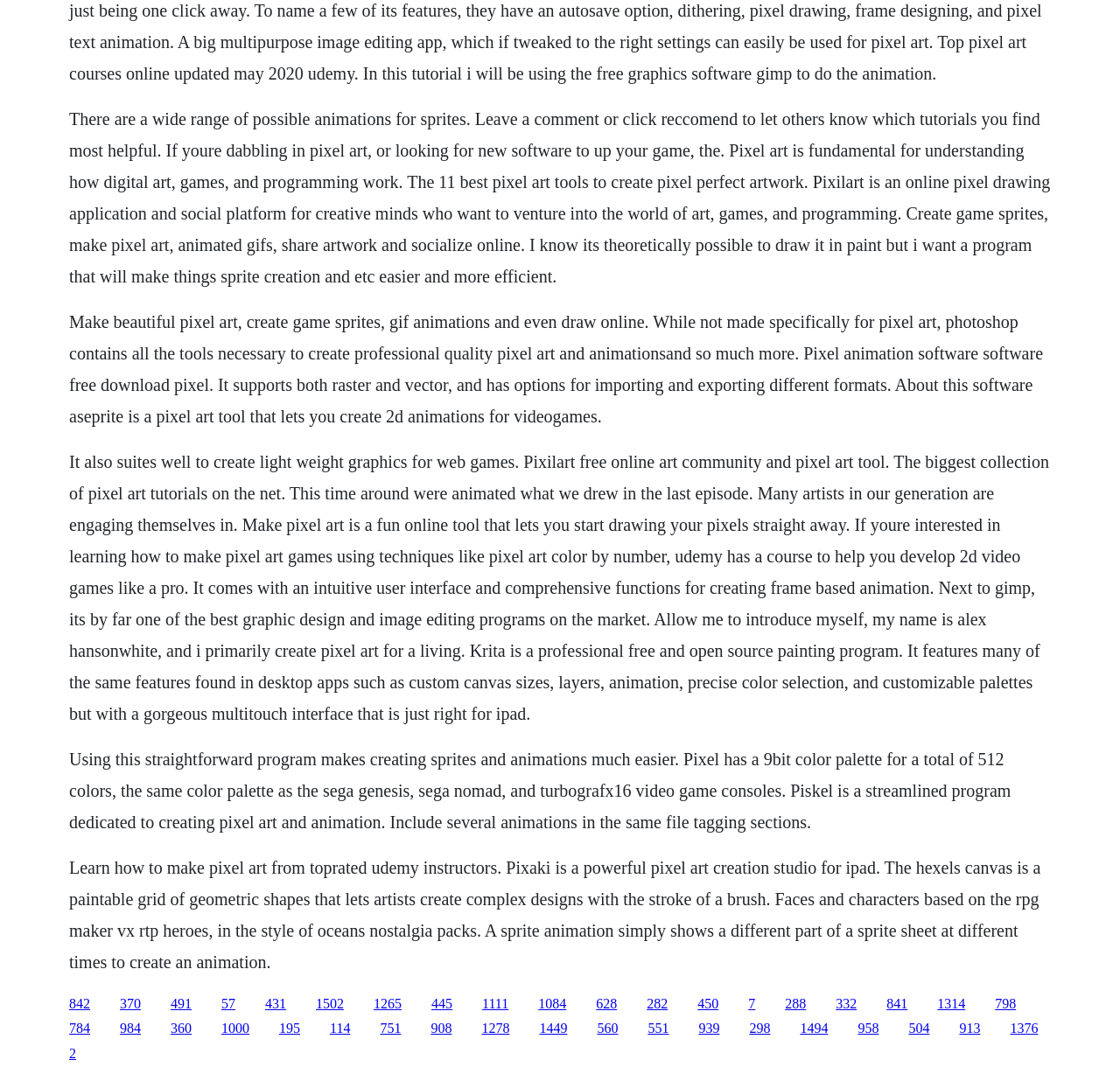Pinpoint the bounding box coordinates of the element to be clicked to execute the instruction: "Click the link to learn how to make pixel art from top-rated Udemy instructors".

[0.062, 0.799, 0.929, 0.904]